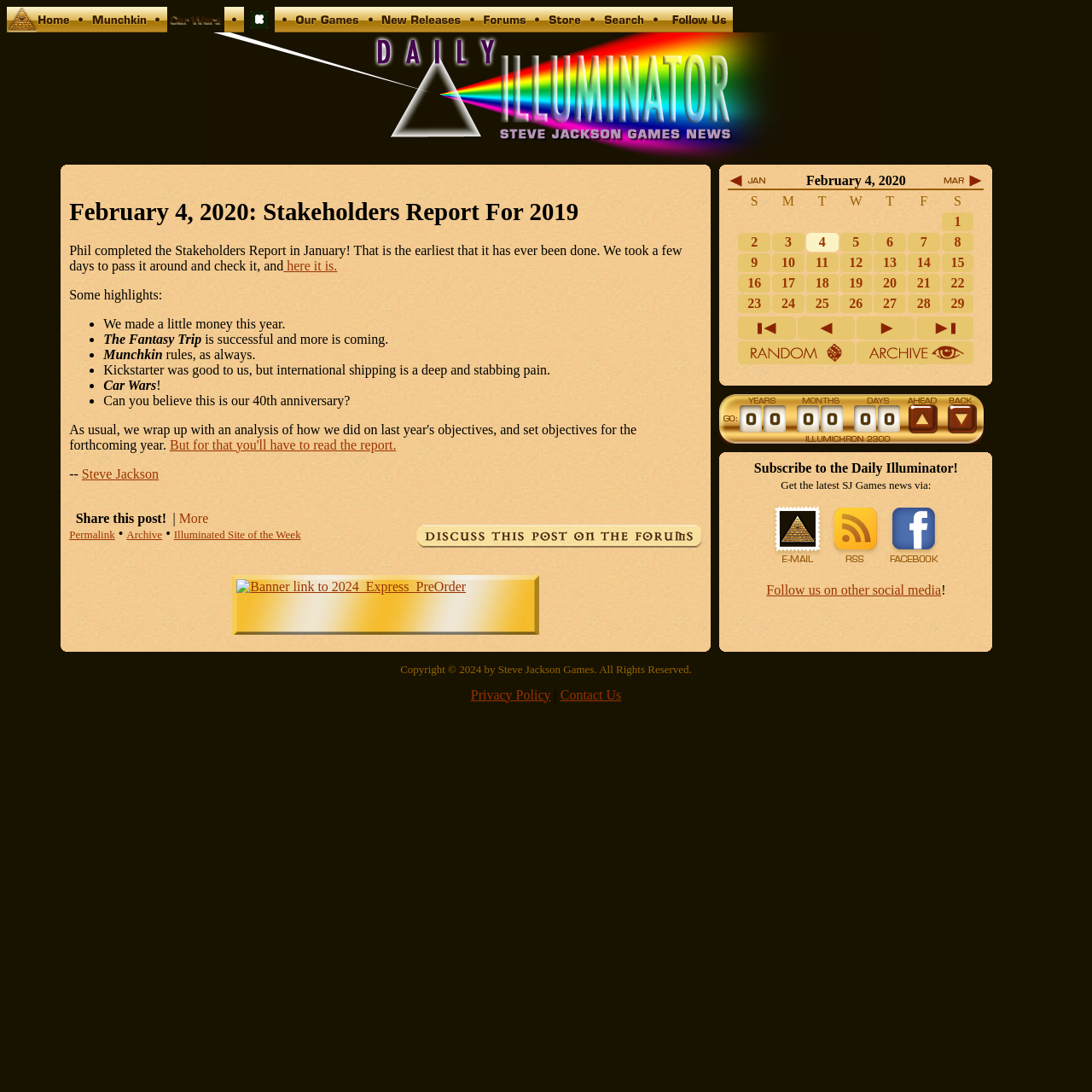Using the webpage screenshot and the element description title="January 2020", determine the bounding box coordinates. Specify the coordinates in the format (top-left x, top-left y, bottom-right x, bottom-right y) with values ranging from 0 to 1.

[0.667, 0.163, 0.703, 0.175]